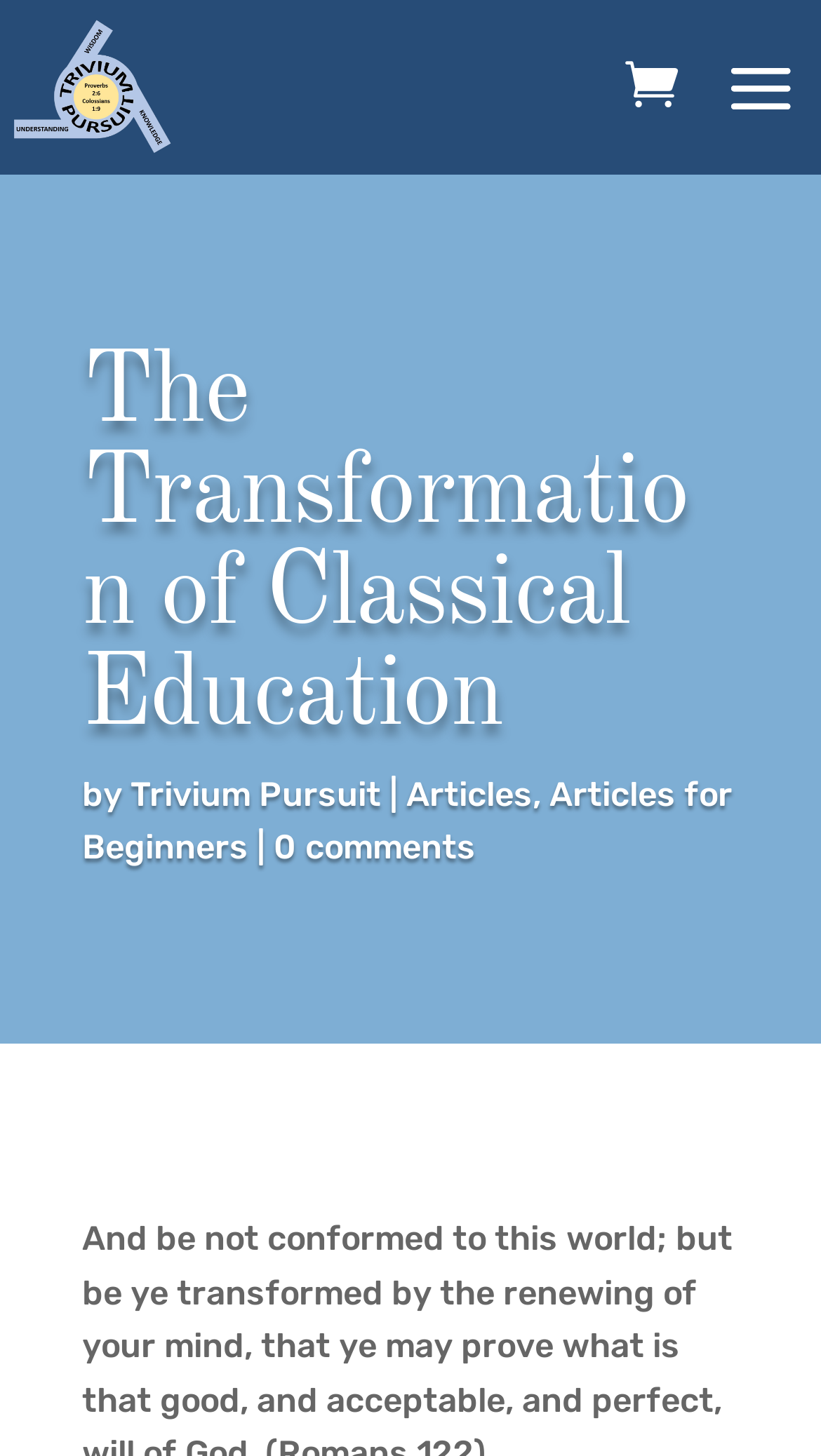Based on the element description Articles, identify the bounding box coordinates for the UI element. The coordinates should be in the format (top-left x, top-left y, bottom-right x, bottom-right y) and within the 0 to 1 range.

[0.495, 0.532, 0.649, 0.559]